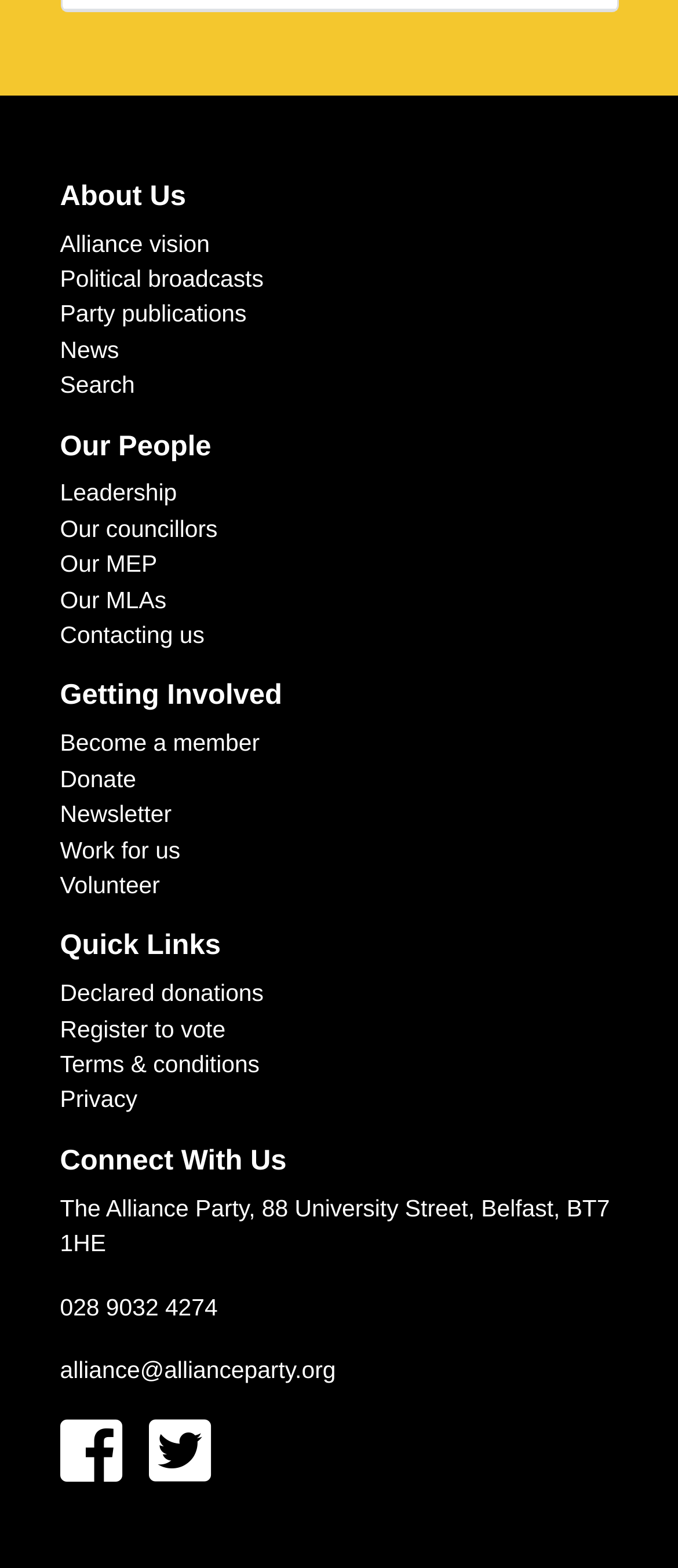Please mark the clickable region by giving the bounding box coordinates needed to complete this instruction: "Call 028 9032 4274".

[0.088, 0.825, 0.321, 0.842]